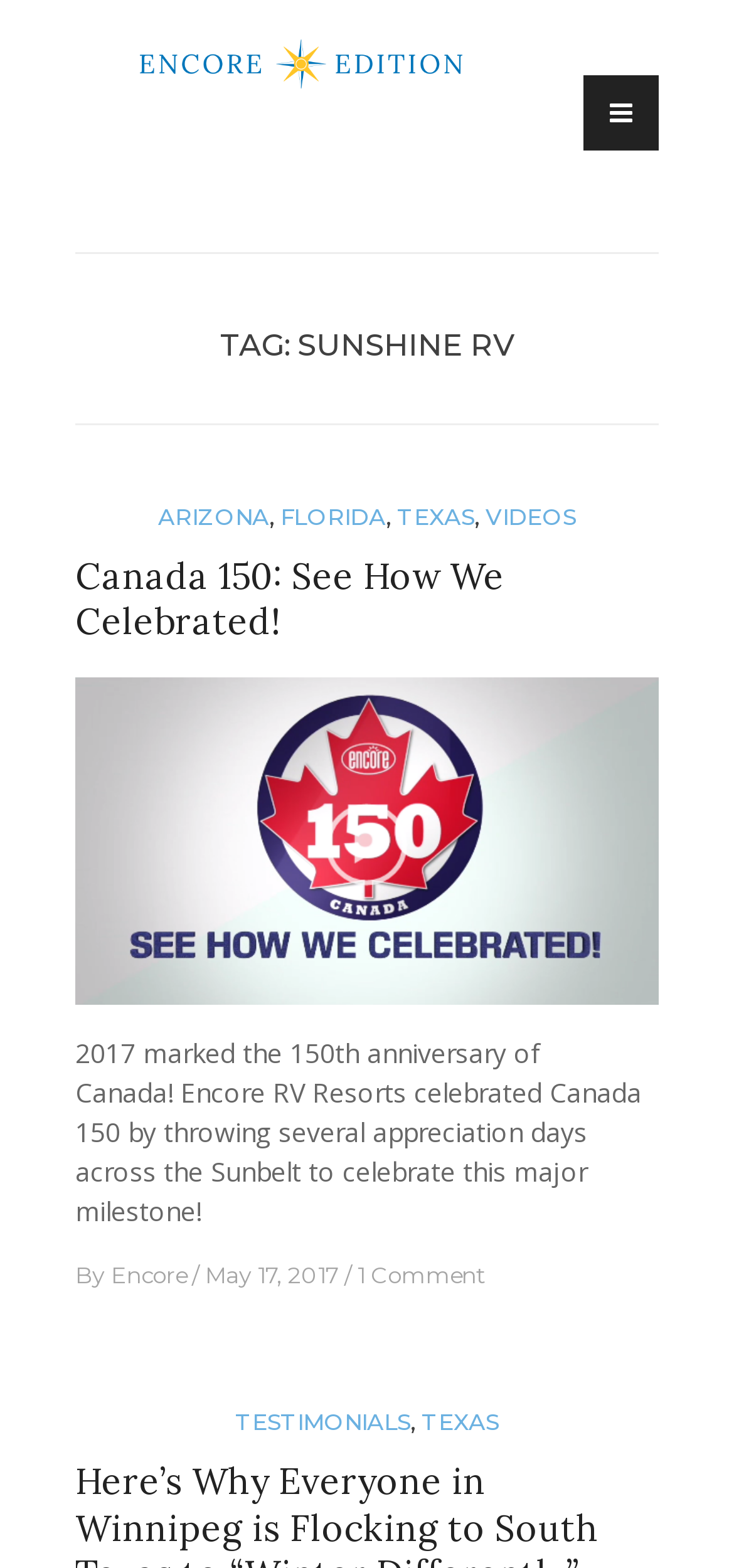Examine the screenshot and answer the question in as much detail as possible: What is the anniversary celebrated by Encore RV Resorts?

The anniversary celebrated by Encore RV Resorts is Canada 150, which can be found in the heading element 'Canada 150: See How We Celebrated!' and its child link element 'Canada 150: See How We Celebrated!'.